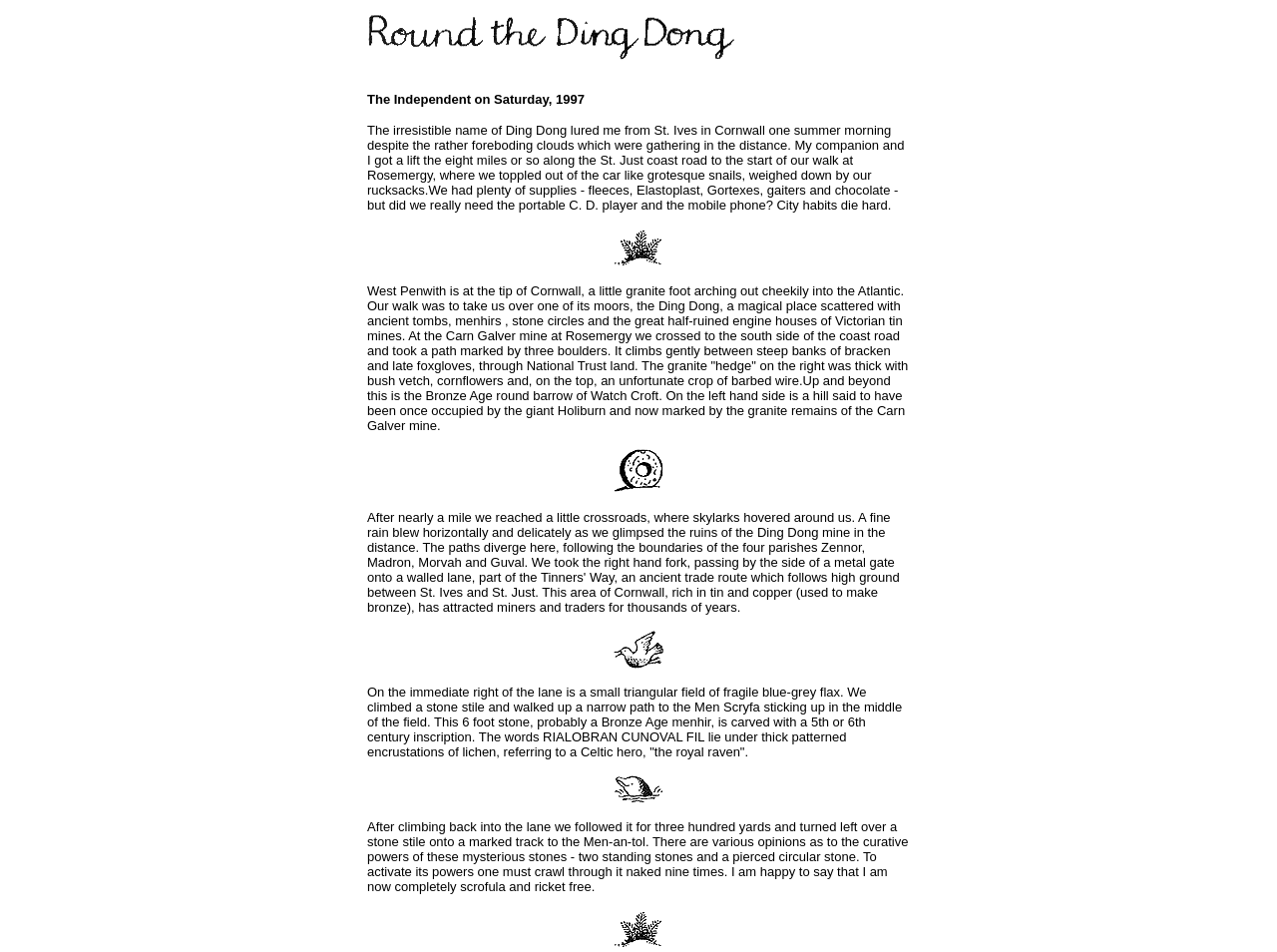Determine the bounding box coordinates of the UI element that matches the following description: "alt="round the dingdong"". The coordinates should be four float numbers between 0 and 1 in the format [left, top, right, bottom].

[0.288, 0.051, 0.577, 0.067]